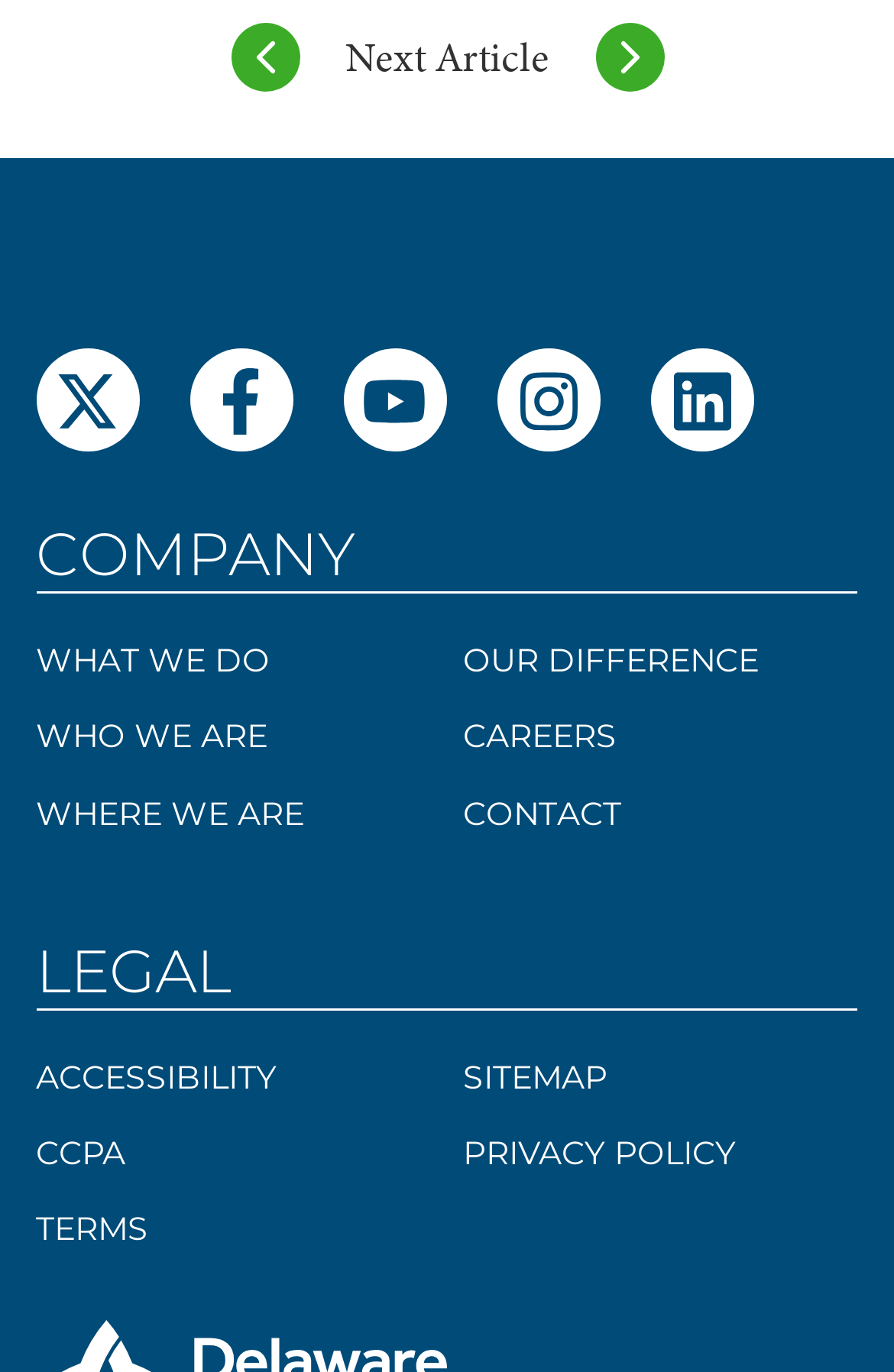Give a one-word or one-phrase response to the question:
How many links are there in the 'Legal Navigation' section?

5